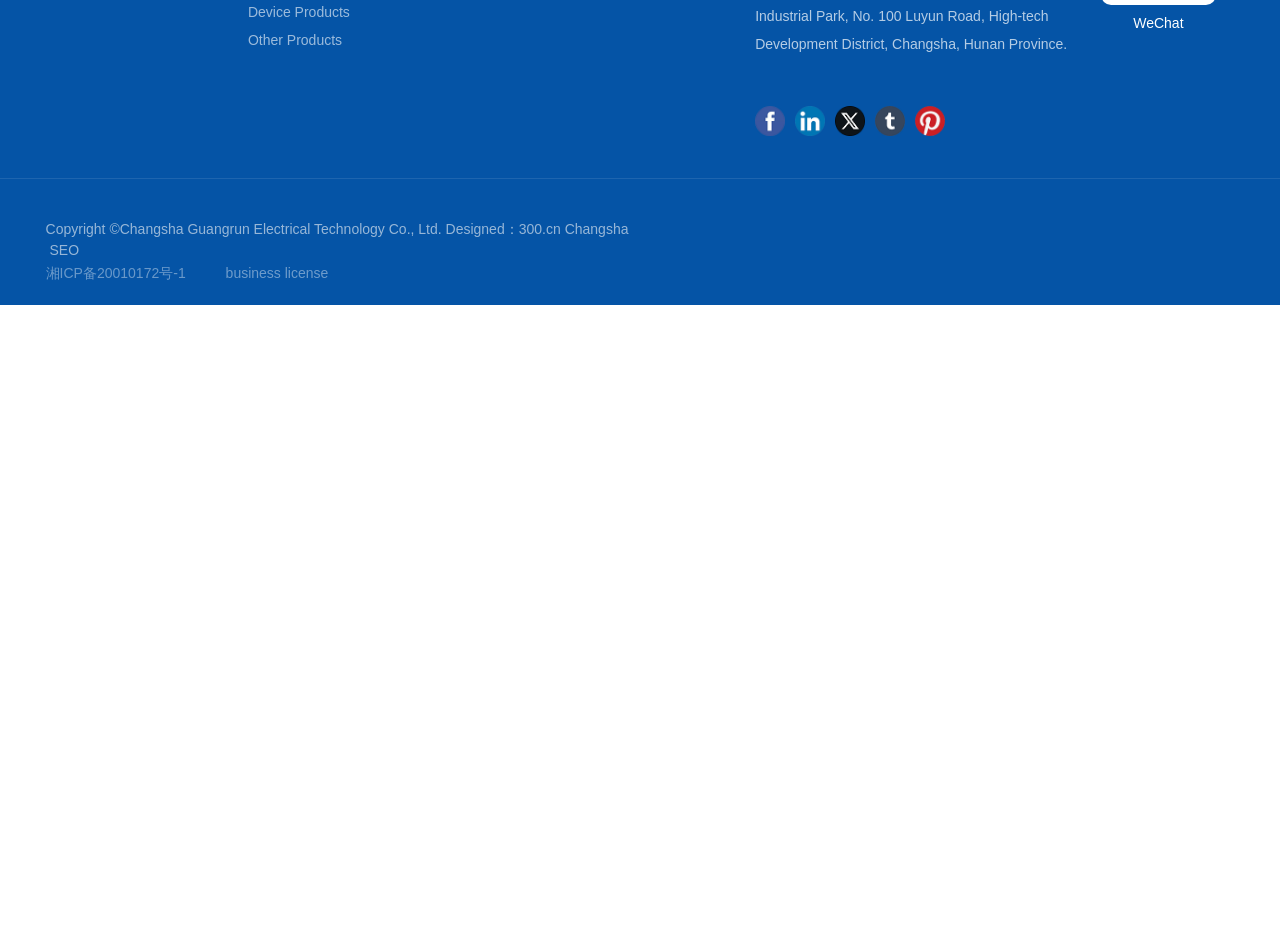Given the content of the image, can you provide a detailed answer to the question?
What is the website's domain?

I found the website's domain by looking at the link element with the description '00.cn'.